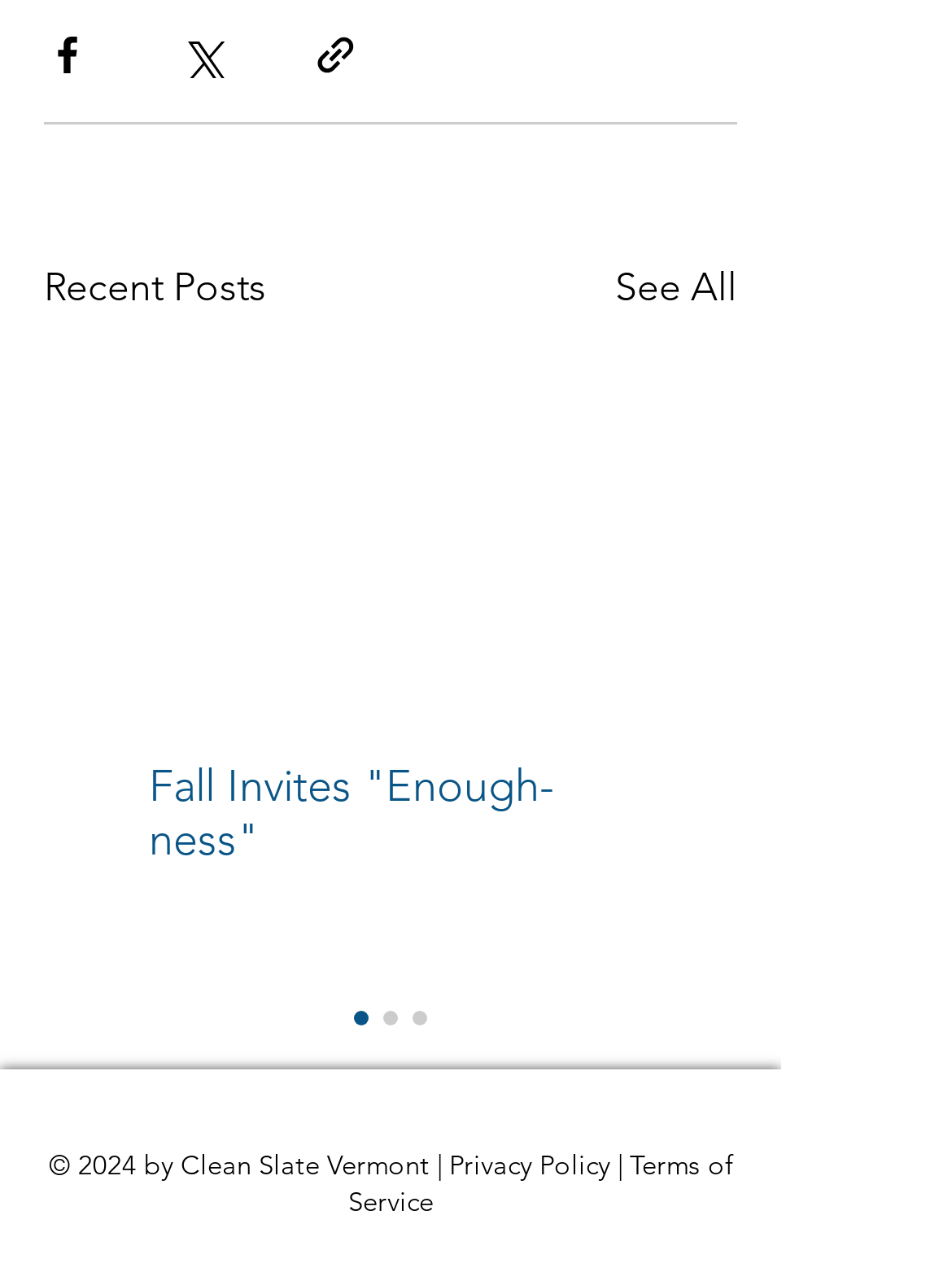Kindly determine the bounding box coordinates for the area that needs to be clicked to execute this instruction: "Read the article".

[0.095, 0.285, 0.726, 0.748]